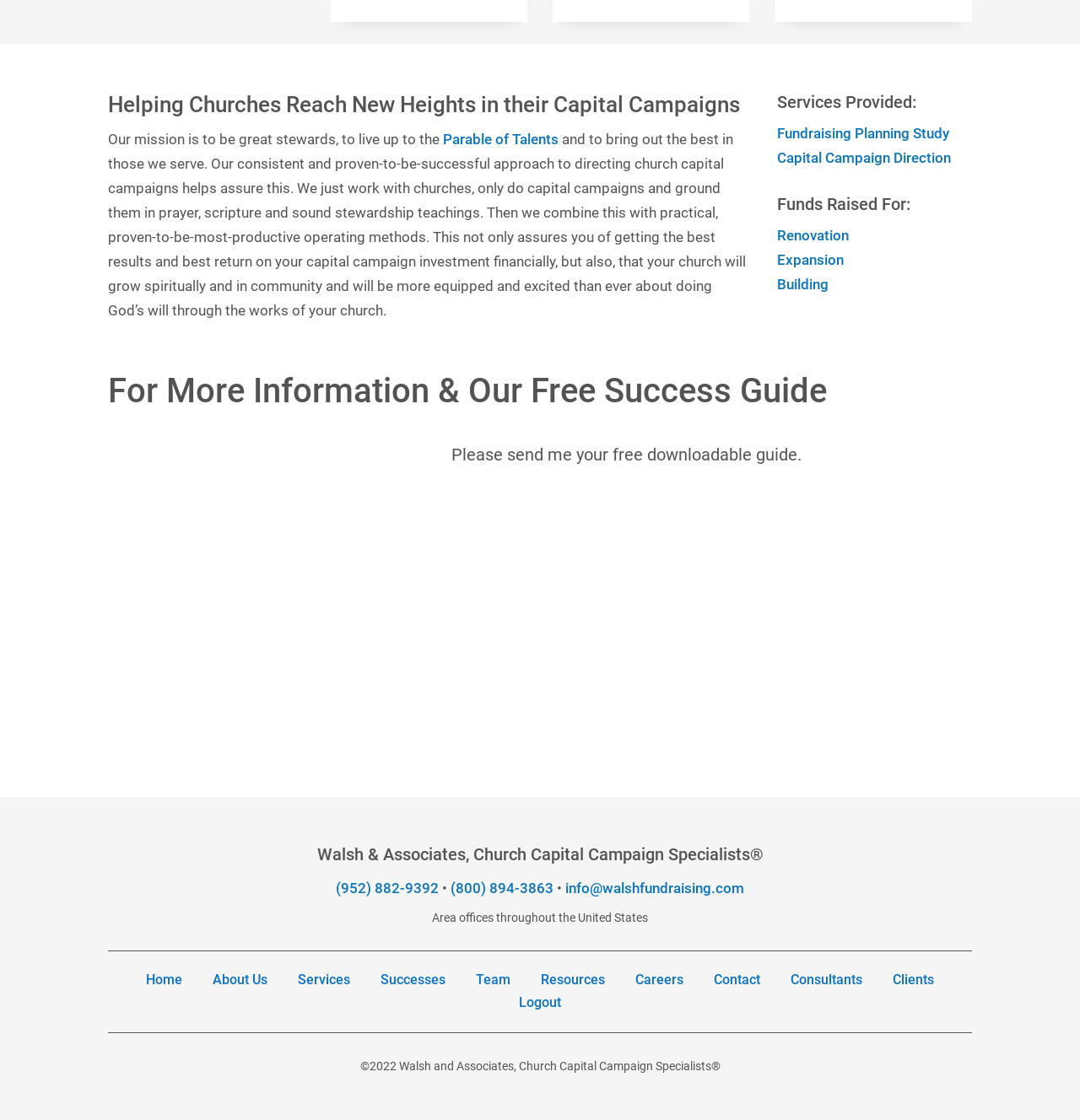Please find the bounding box coordinates of the section that needs to be clicked to achieve this instruction: "Click on the link to read about NEAR Foundation Strategic Help".

None